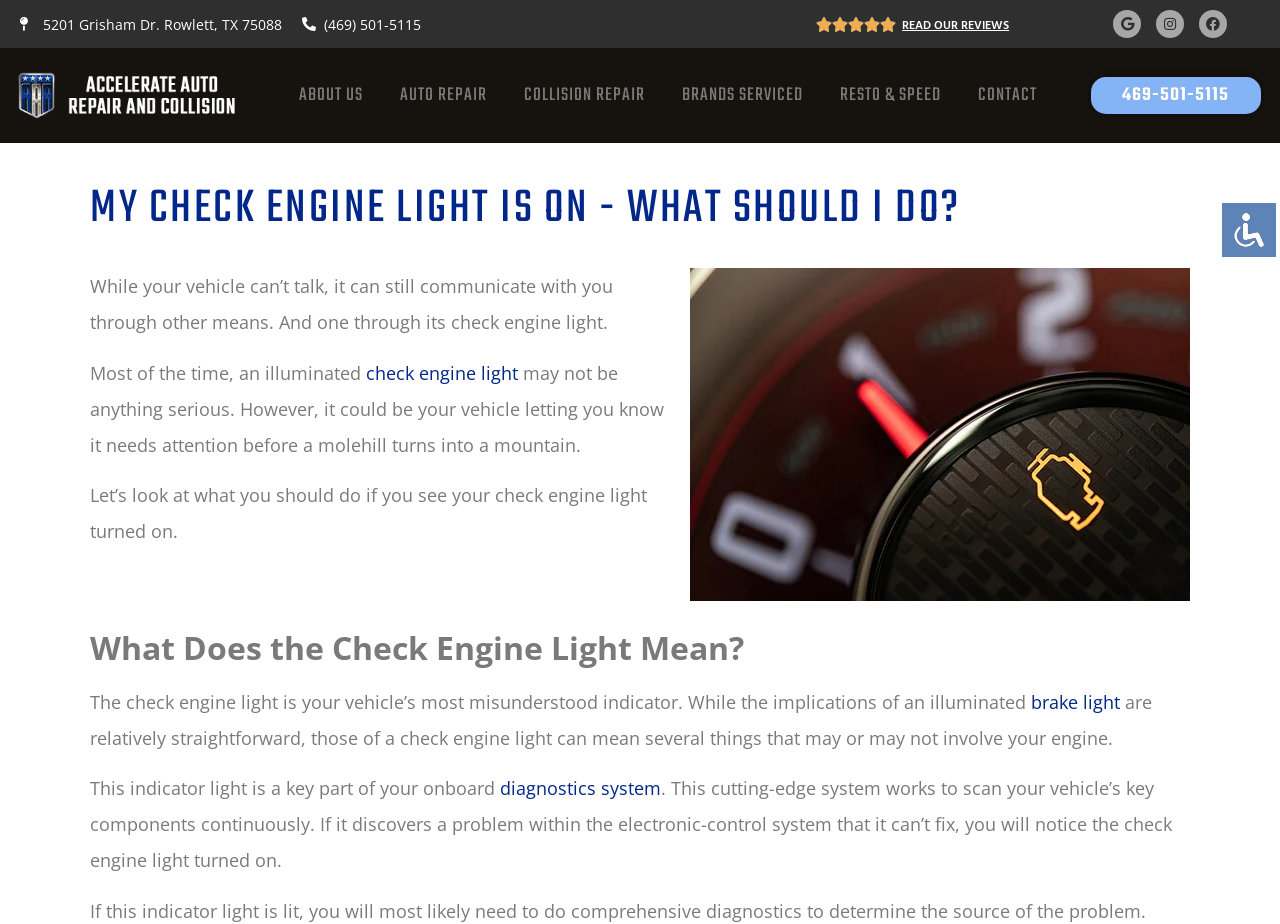Please locate the bounding box coordinates of the element that should be clicked to achieve the given instruction: "Click the 'check engine light' link".

[0.286, 0.39, 0.405, 0.416]